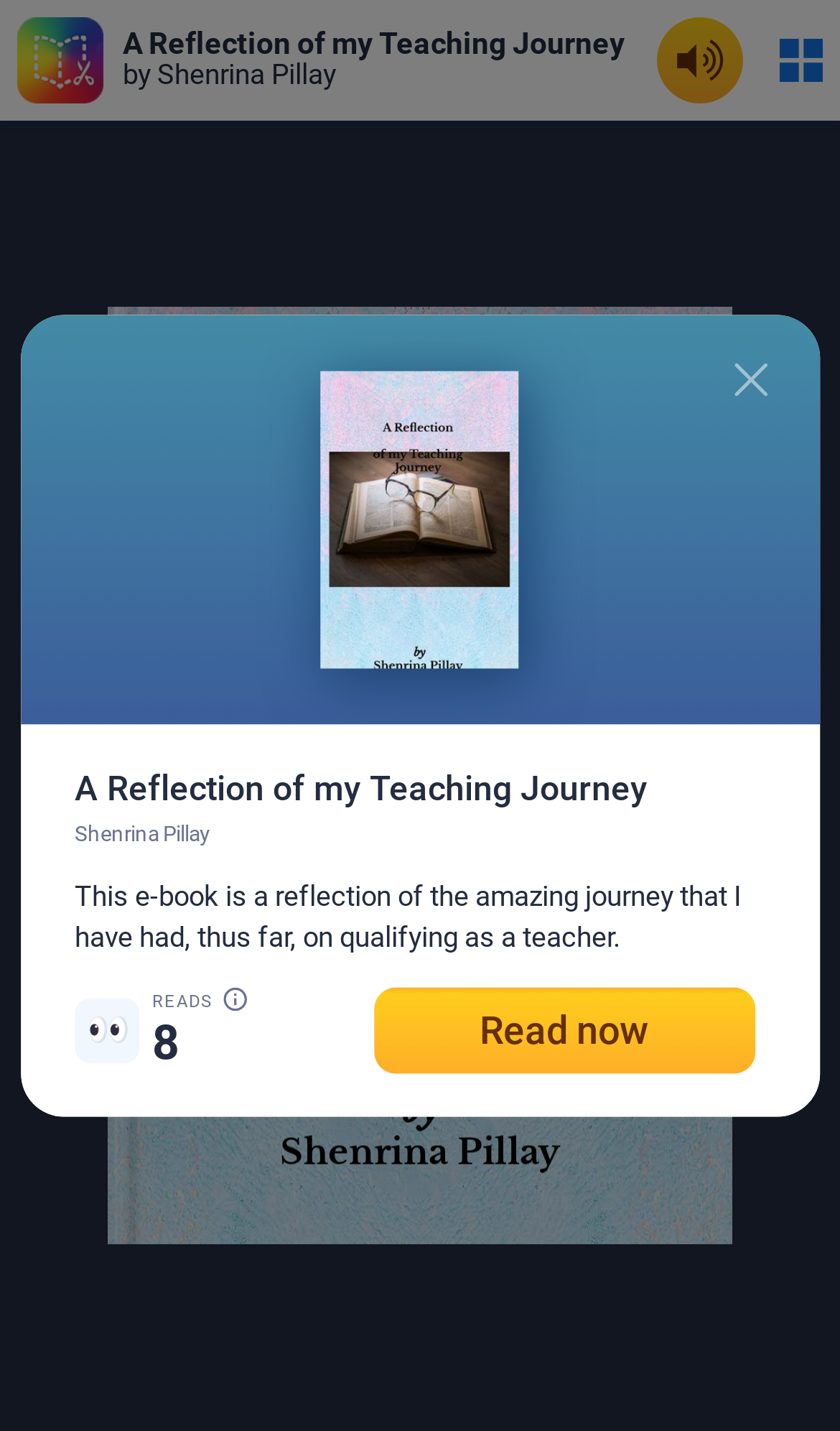Please find the bounding box for the UI component described as follows: "Read now".

[0.444, 0.689, 0.898, 0.75]